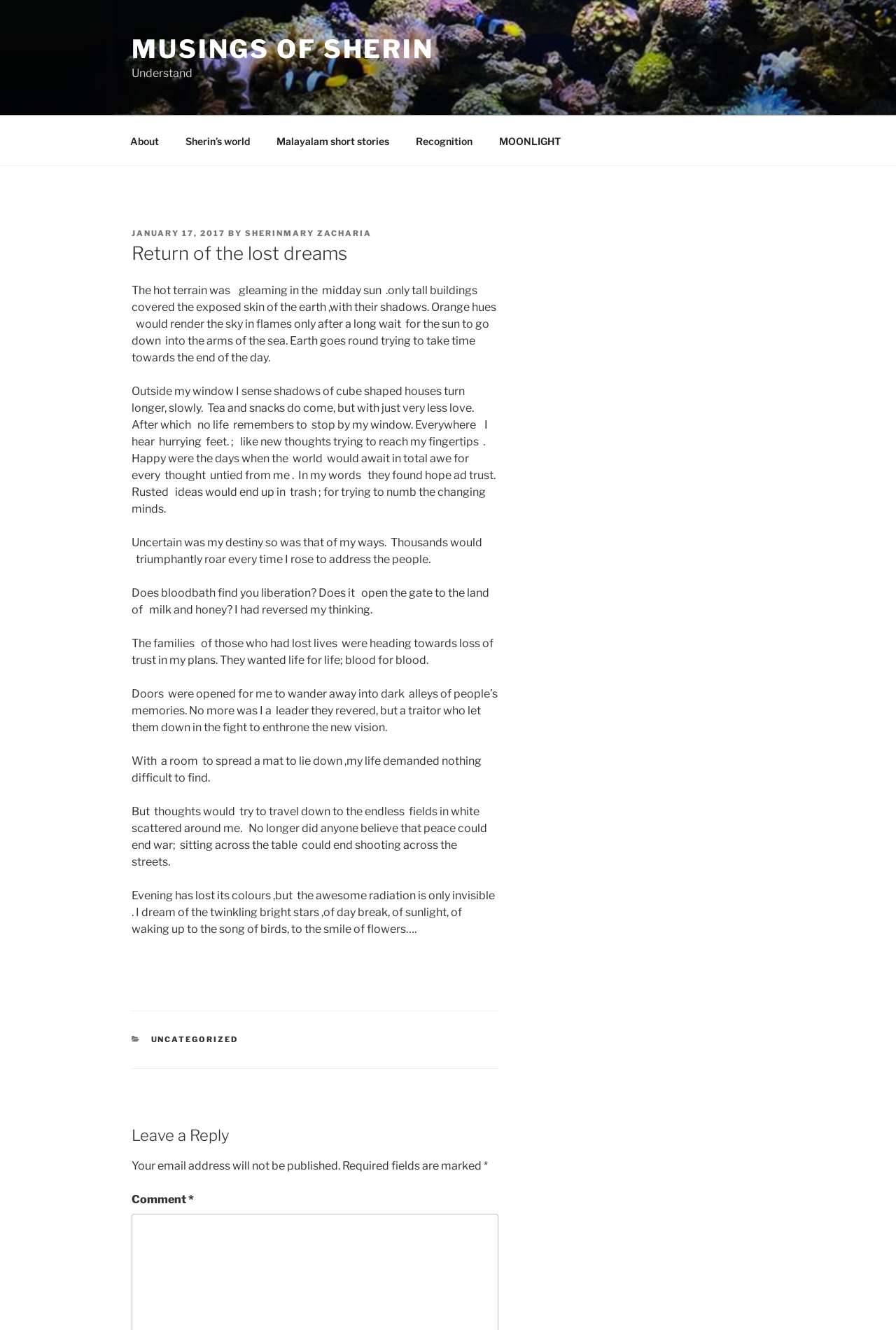What is the date of the post?
Using the visual information, respond with a single word or phrase.

JANUARY 17, 2017